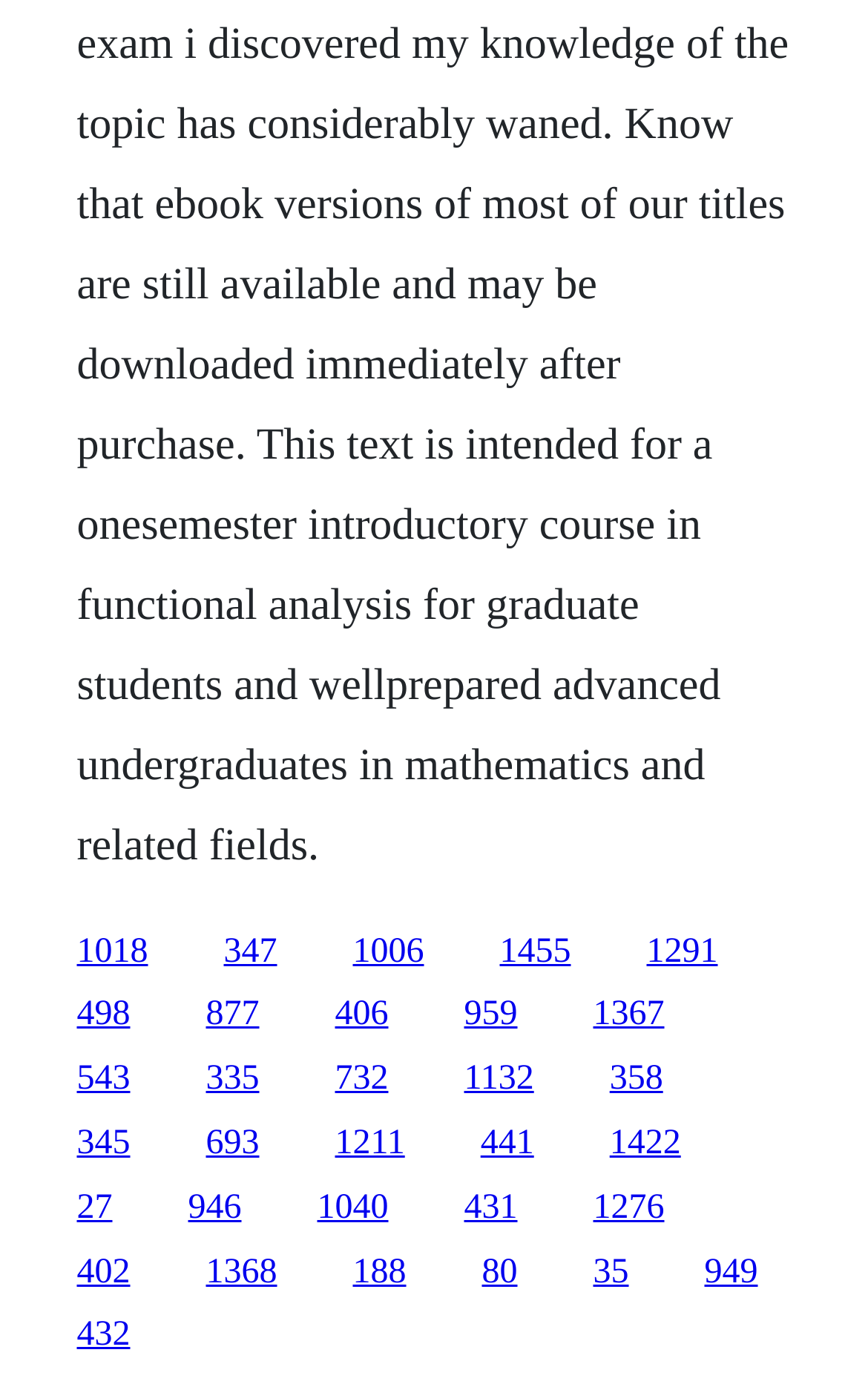Are there any links on the same horizontal level as the link '498'?
Can you give a detailed and elaborate answer to the question?

I compared the y1 and y2 coordinates of the link '498' with other links, and found that links '877', '406', '959', and '1367' have similar y1 and y2 values, indicating that they are on the same horizontal level as the link '498'.